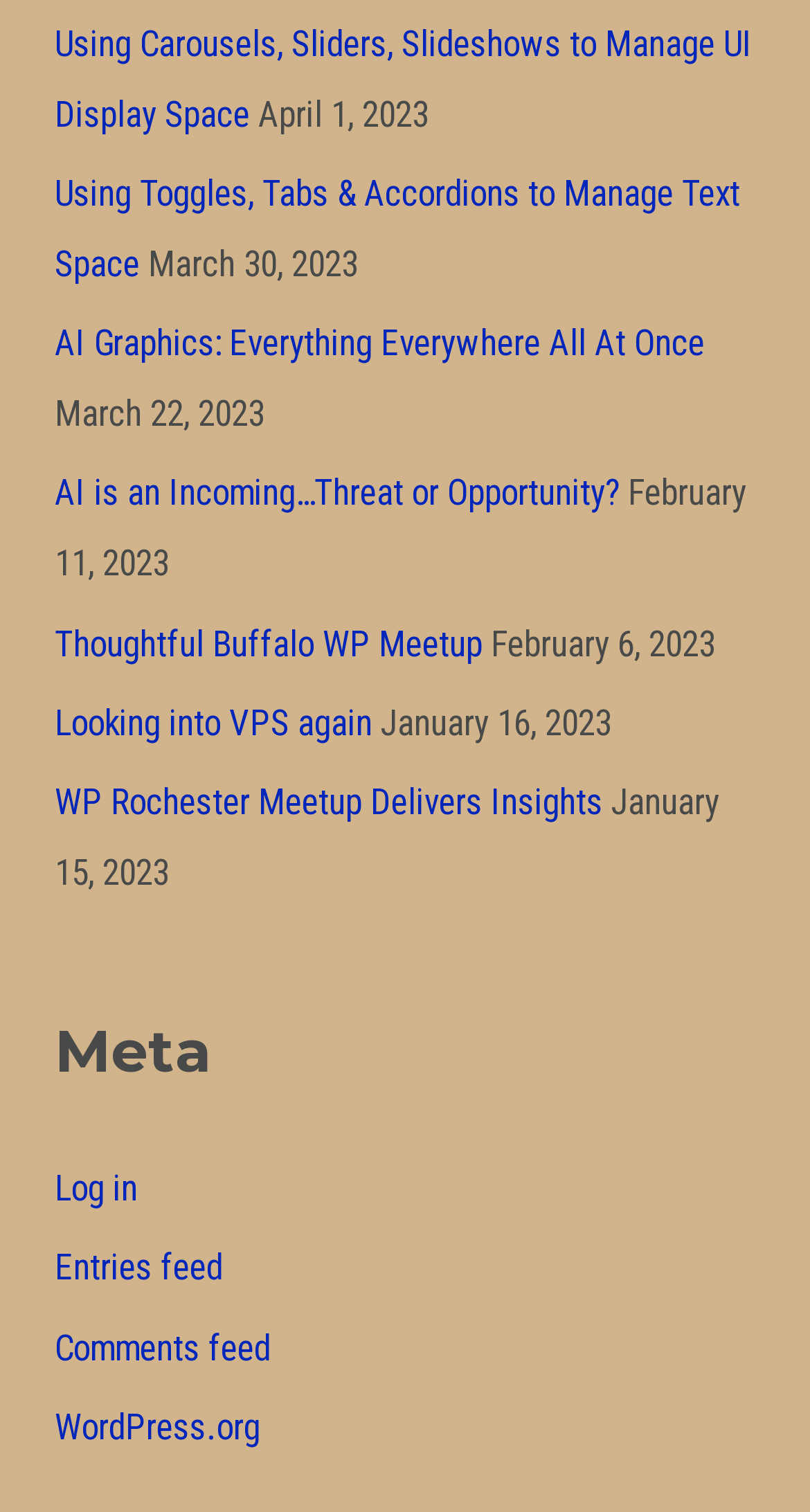How many feed links are there?
Using the screenshot, give a one-word or short phrase answer.

2